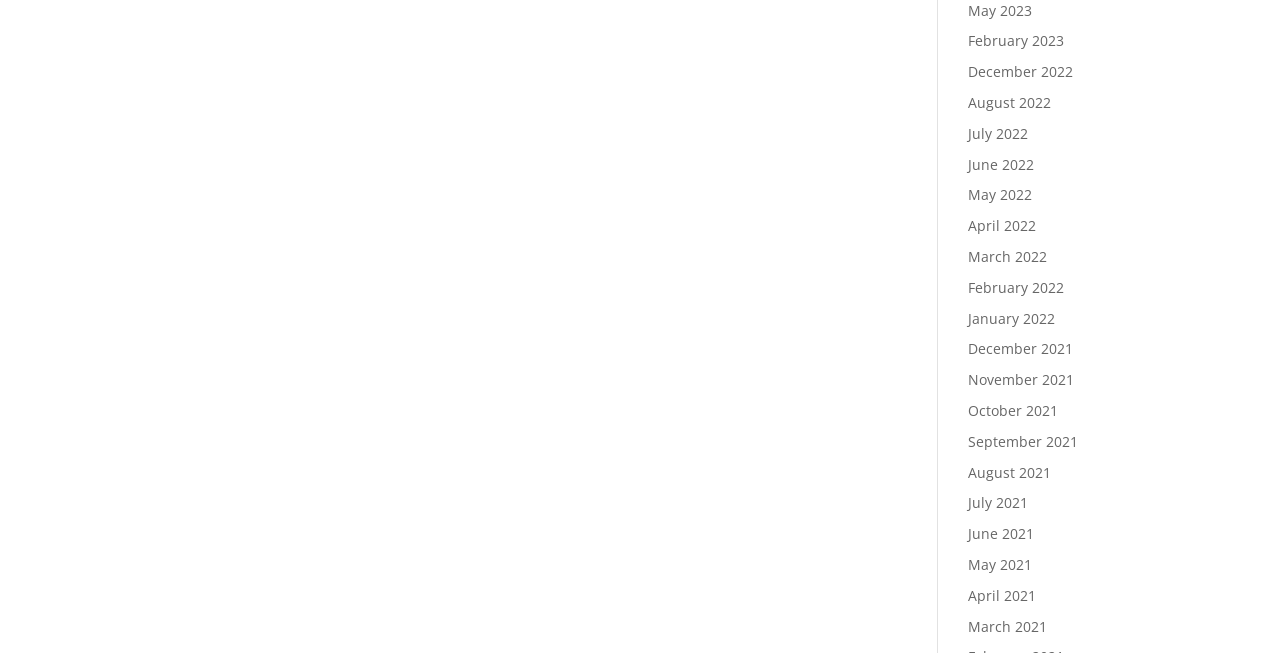Review the image closely and give a comprehensive answer to the question: How many links are there in total?

I counted the number of links in the list and found that there are 24 links in total, each representing a month from 2021 to 2023.